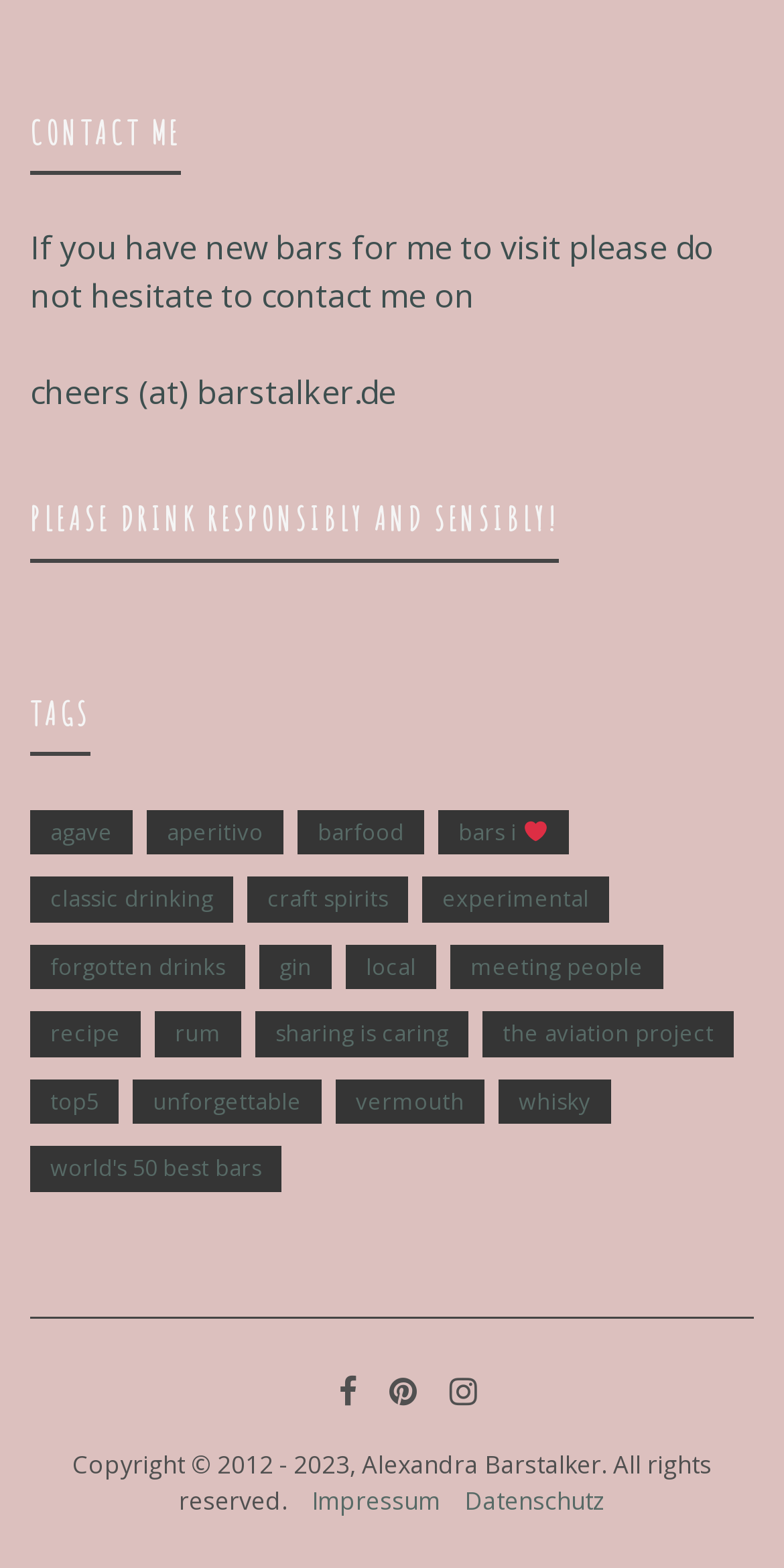Give a concise answer using one word or a phrase to the following question:
What is the category of the link 'agave'?

TAGS